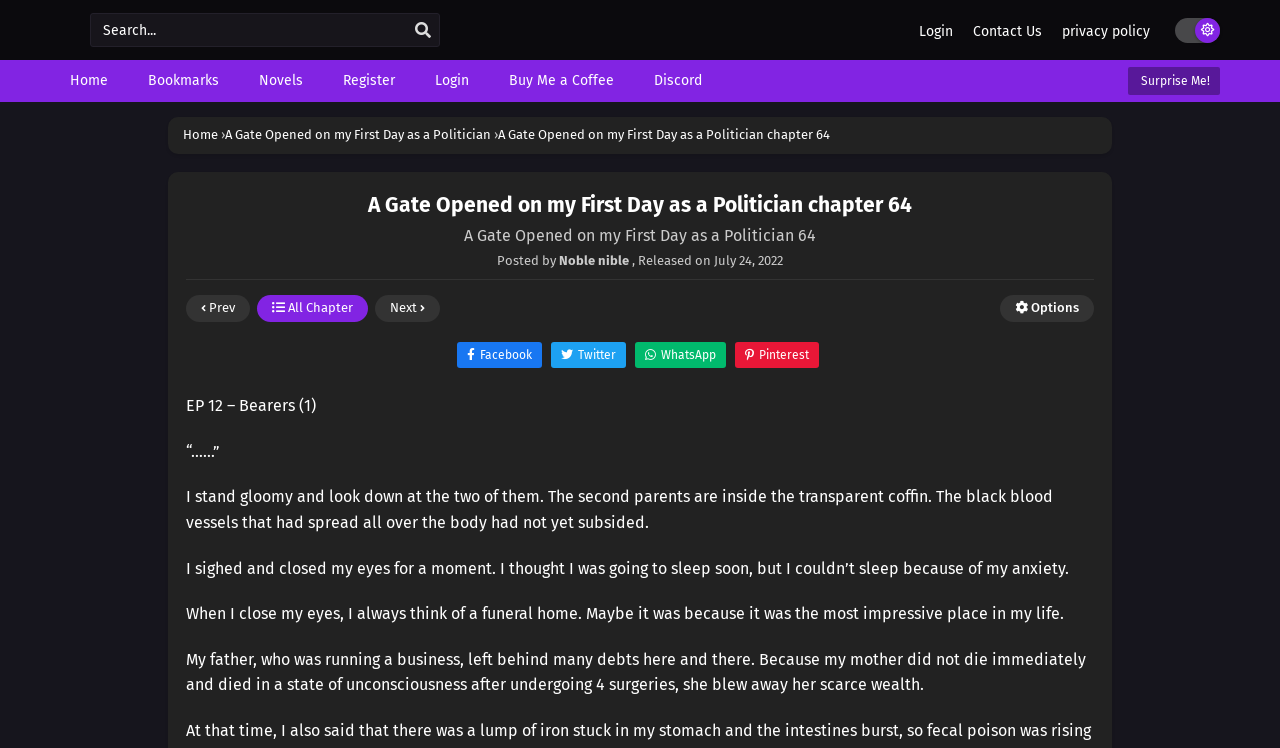What is the name of the novel?
Please provide a single word or phrase as your answer based on the image.

A Gate Opened on my First Day as a Politician